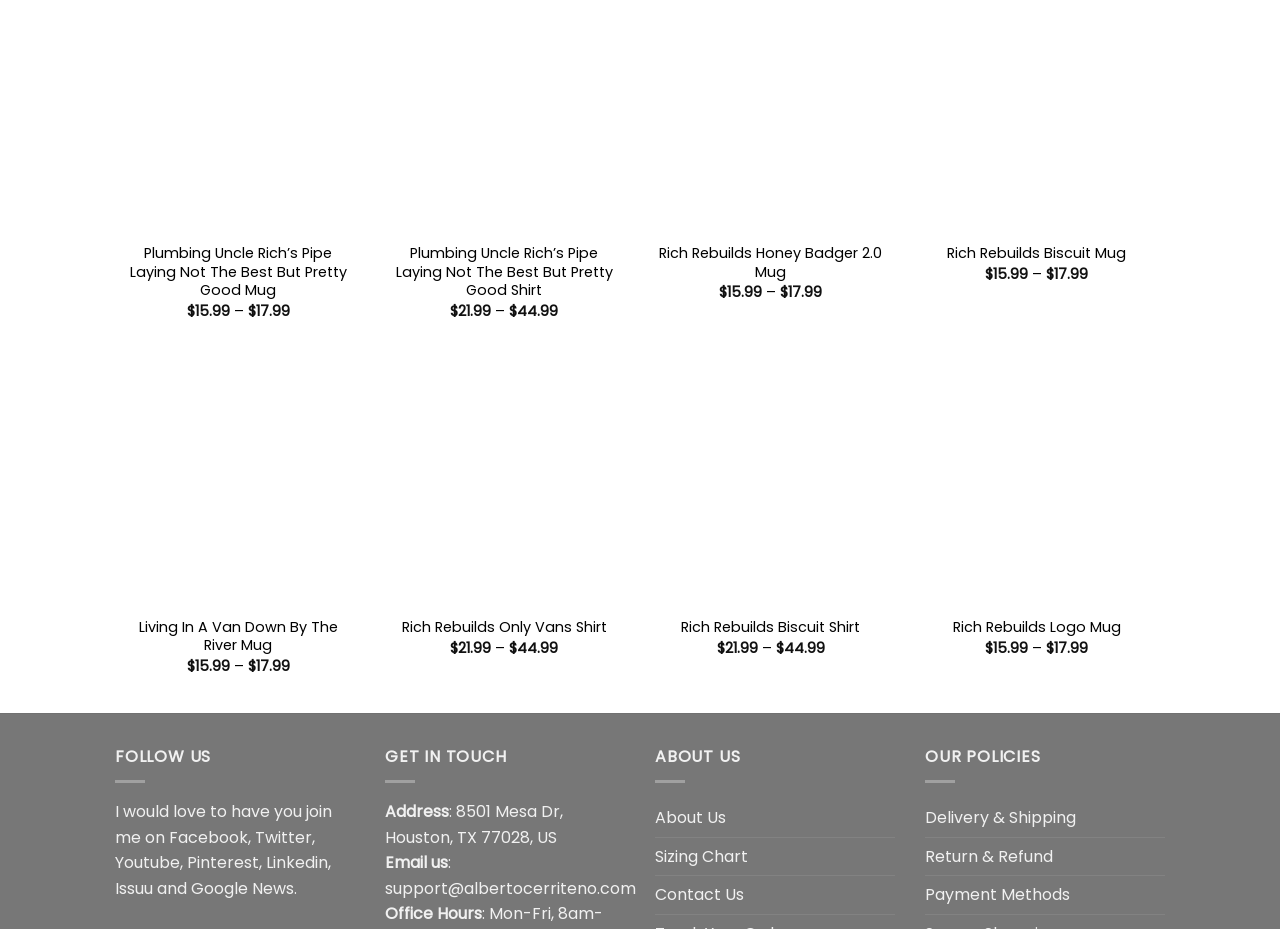Please locate the bounding box coordinates of the region I need to click to follow this instruction: "Search for something".

None